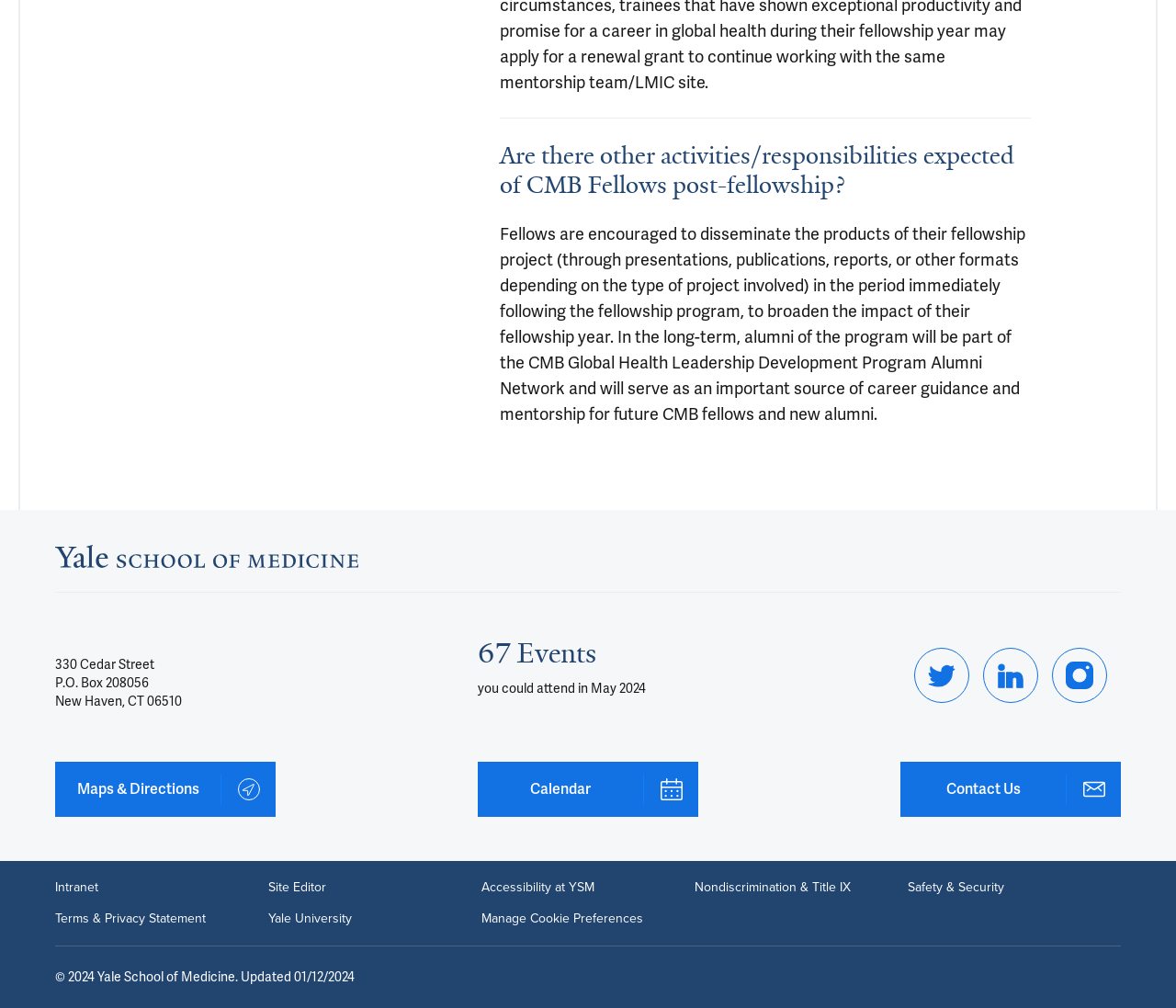Identify the bounding box coordinates necessary to click and complete the given instruction: "Visit Twitter".

[0.777, 0.643, 0.824, 0.697]